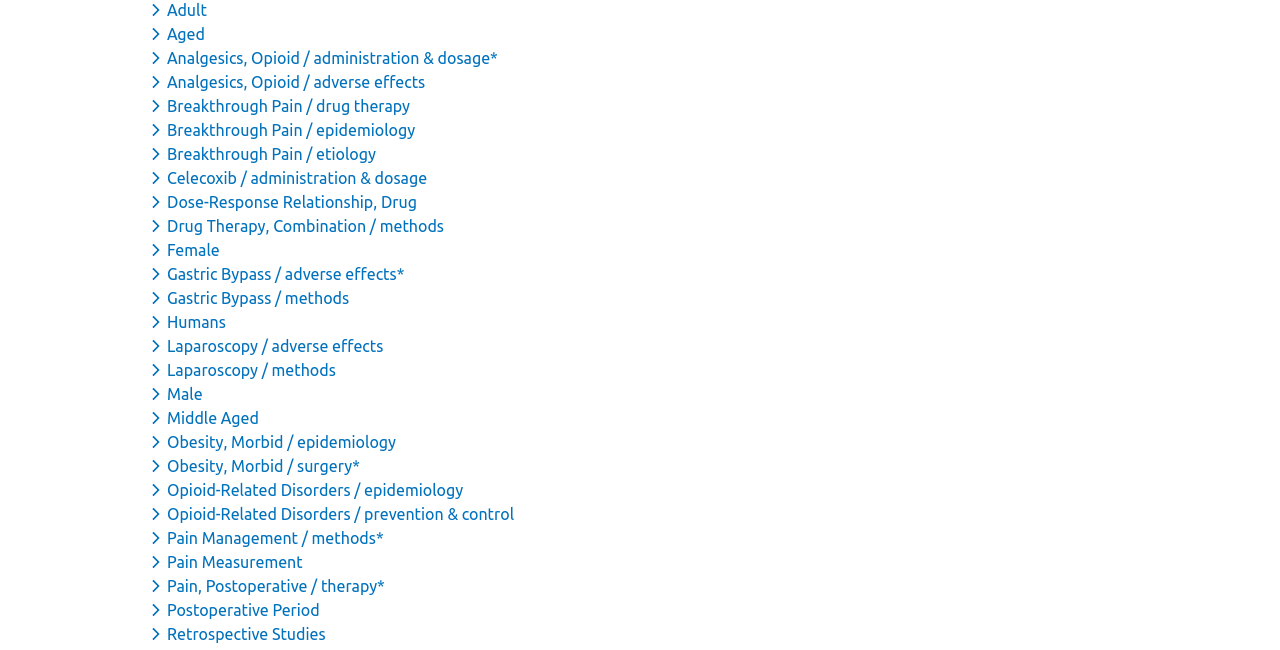Given the element description "Adult" in the screenshot, predict the bounding box coordinates of that UI element.

[0.117, 0.002, 0.165, 0.029]